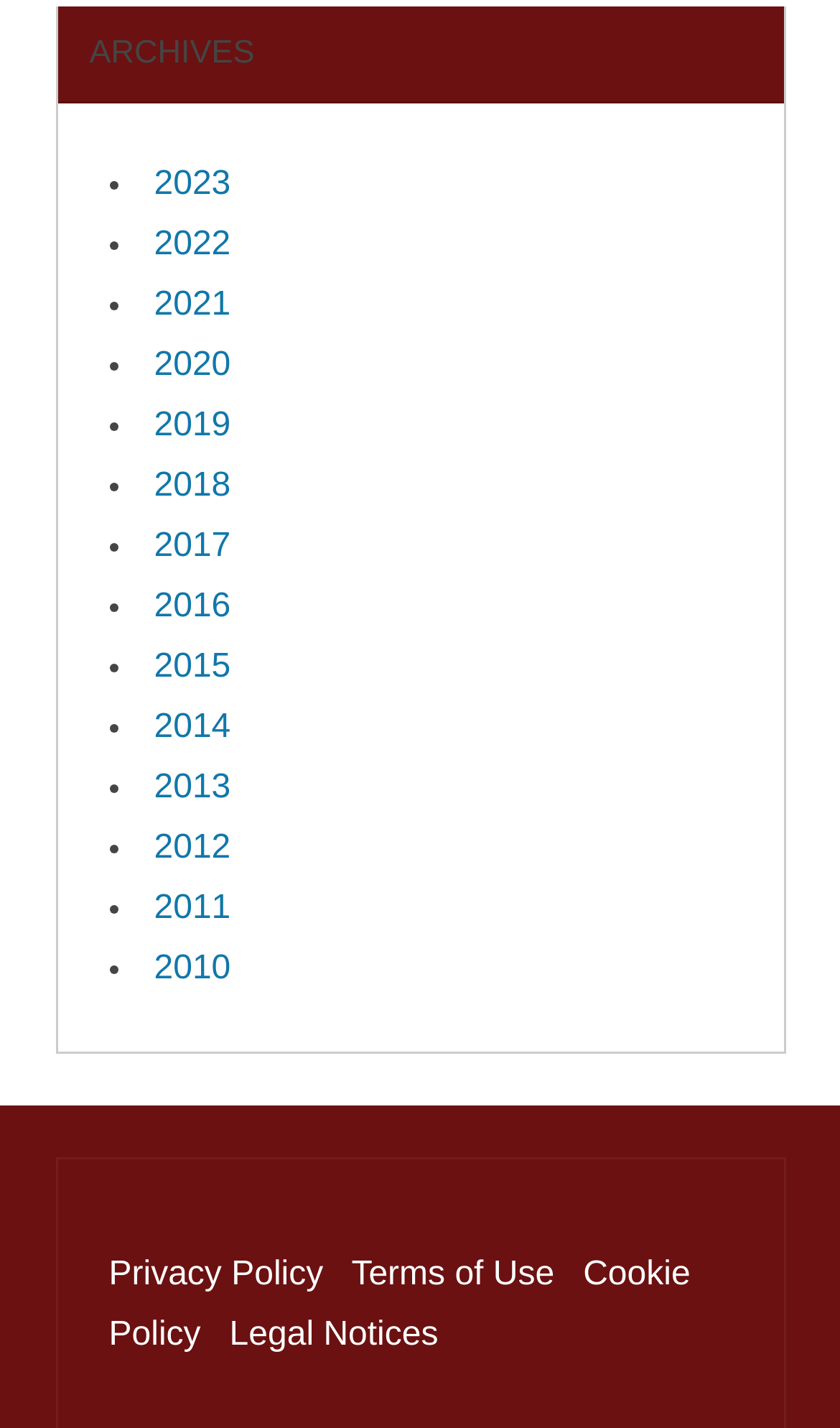Please determine the bounding box coordinates of the element's region to click in order to carry out the following instruction: "Read the privacy policy". The coordinates should be four float numbers between 0 and 1, i.e., [left, top, right, bottom].

[0.129, 0.879, 0.396, 0.905]